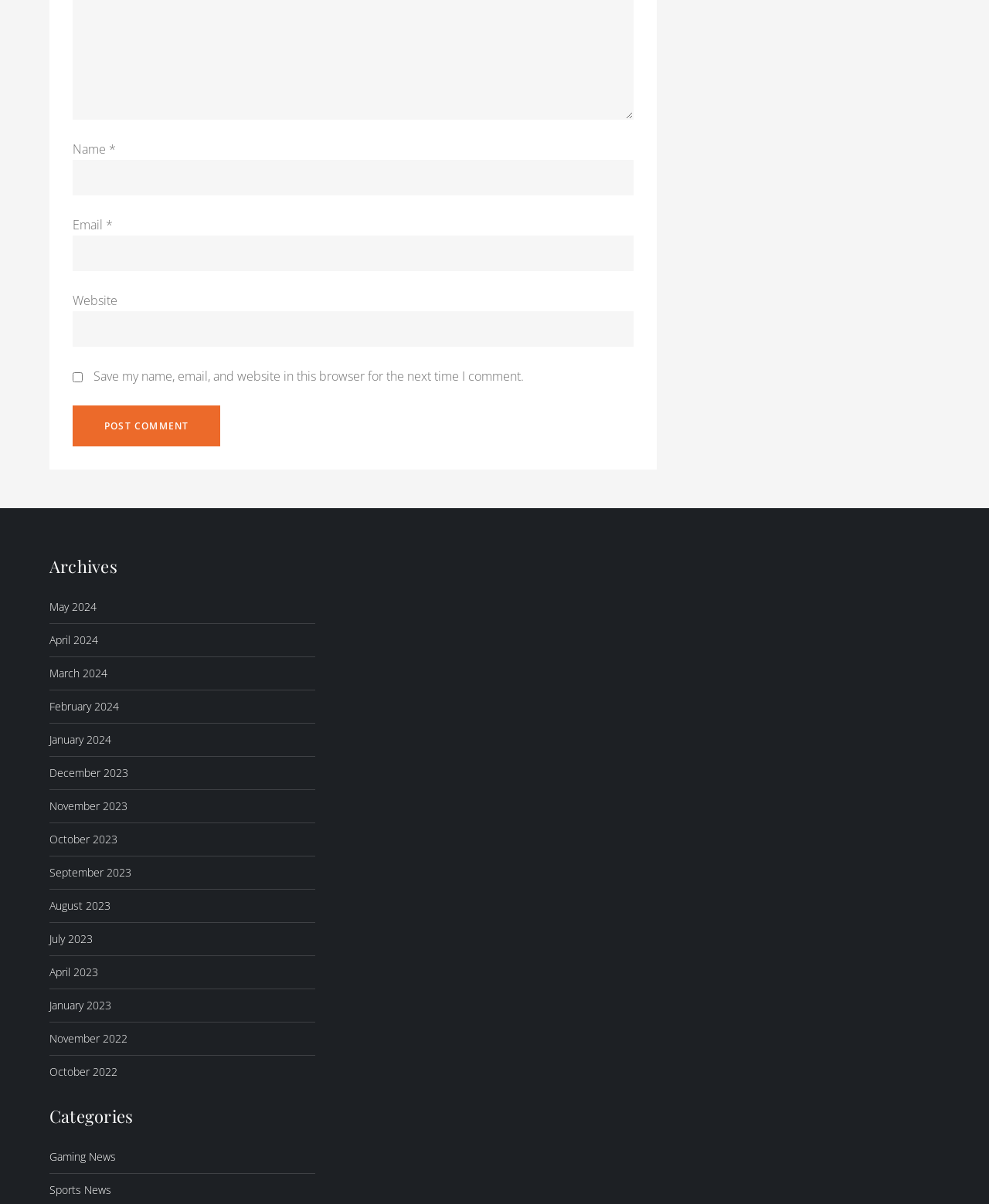Find the bounding box coordinates of the UI element according to this description: "April 2023".

[0.05, 0.799, 0.099, 0.817]